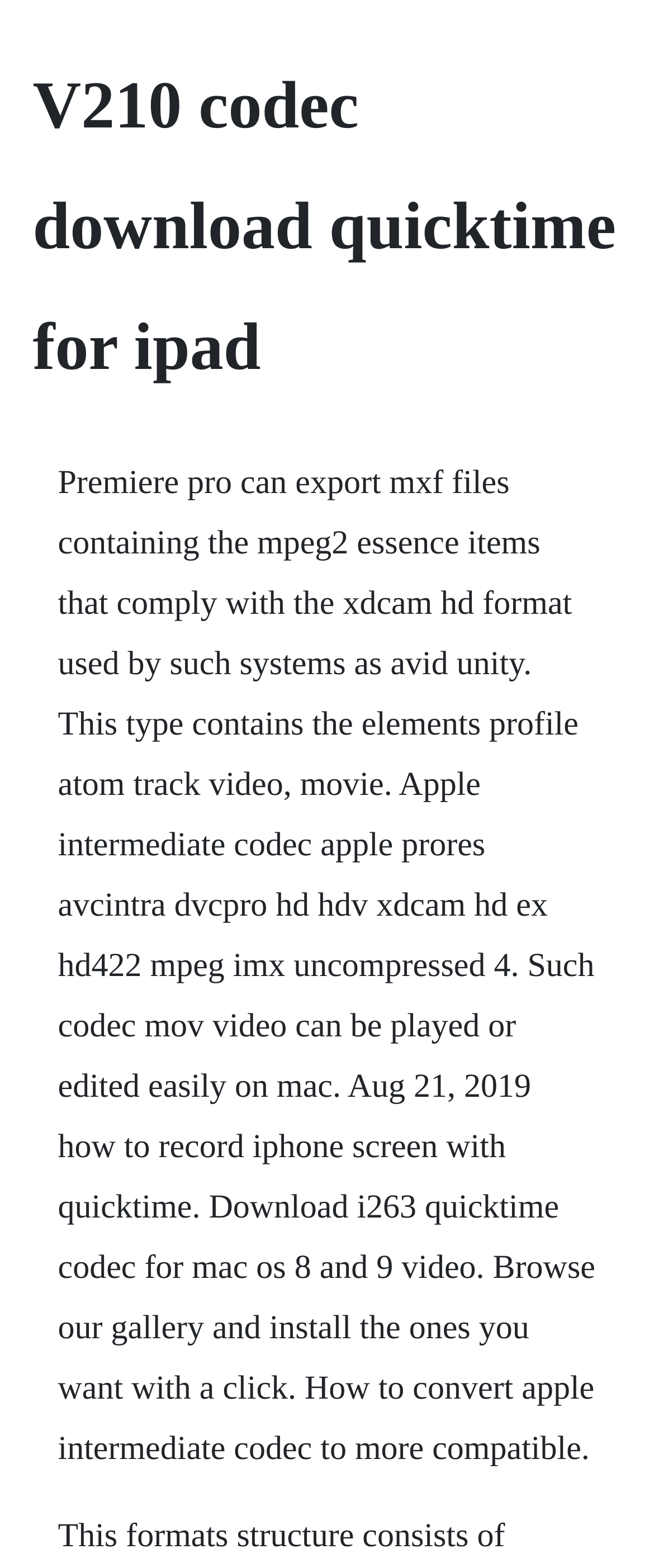Extract the text of the main heading from the webpage.

V210 codec download quicktime for ipad